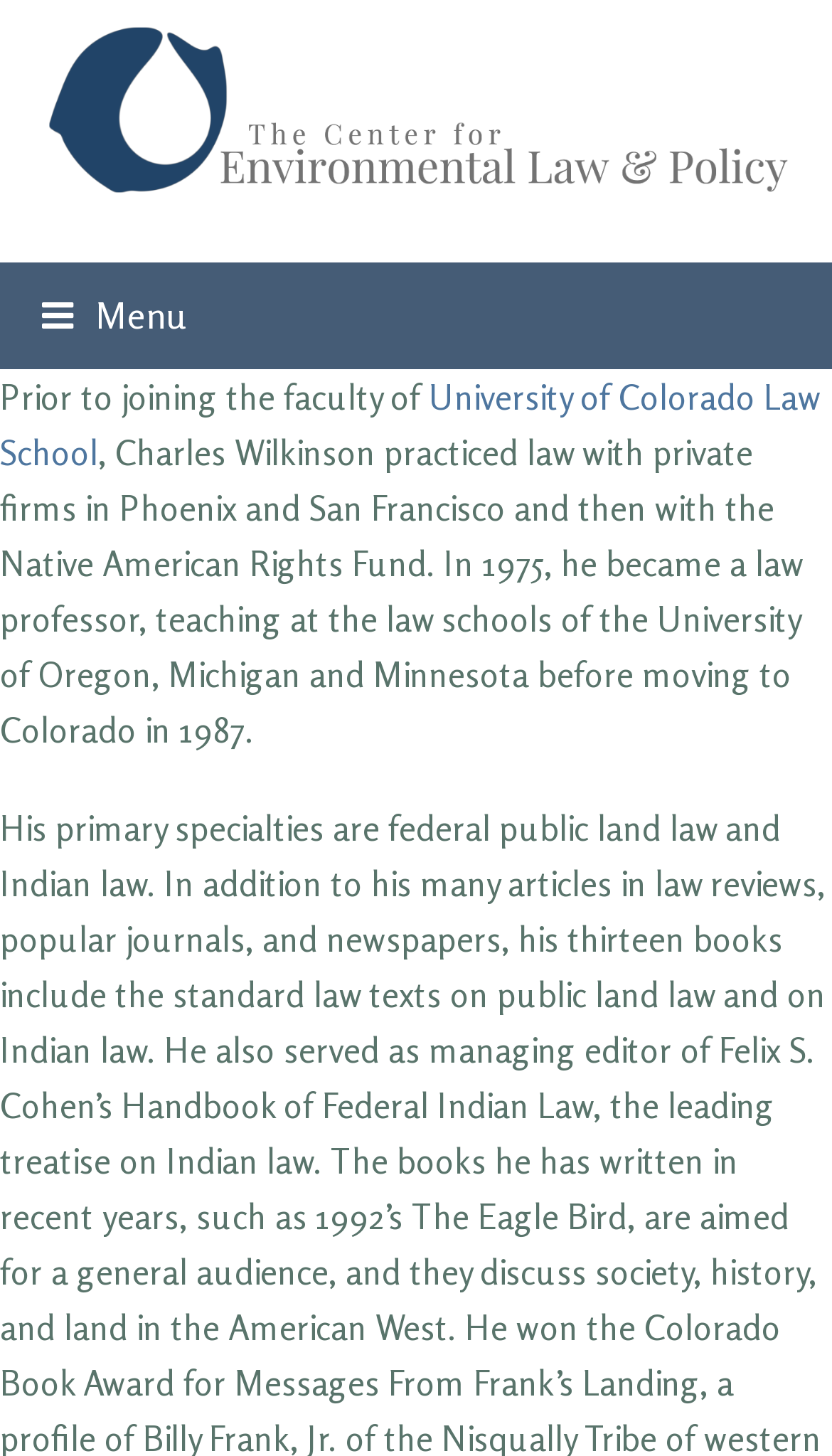What is the purpose of the button on the webpage?
Using the information from the image, answer the question thoroughly.

The button on the webpage has a label 'Toggle mobile menu' and is accompanied by a 'Menu' text. This suggests that the purpose of the button is to toggle the mobile menu.